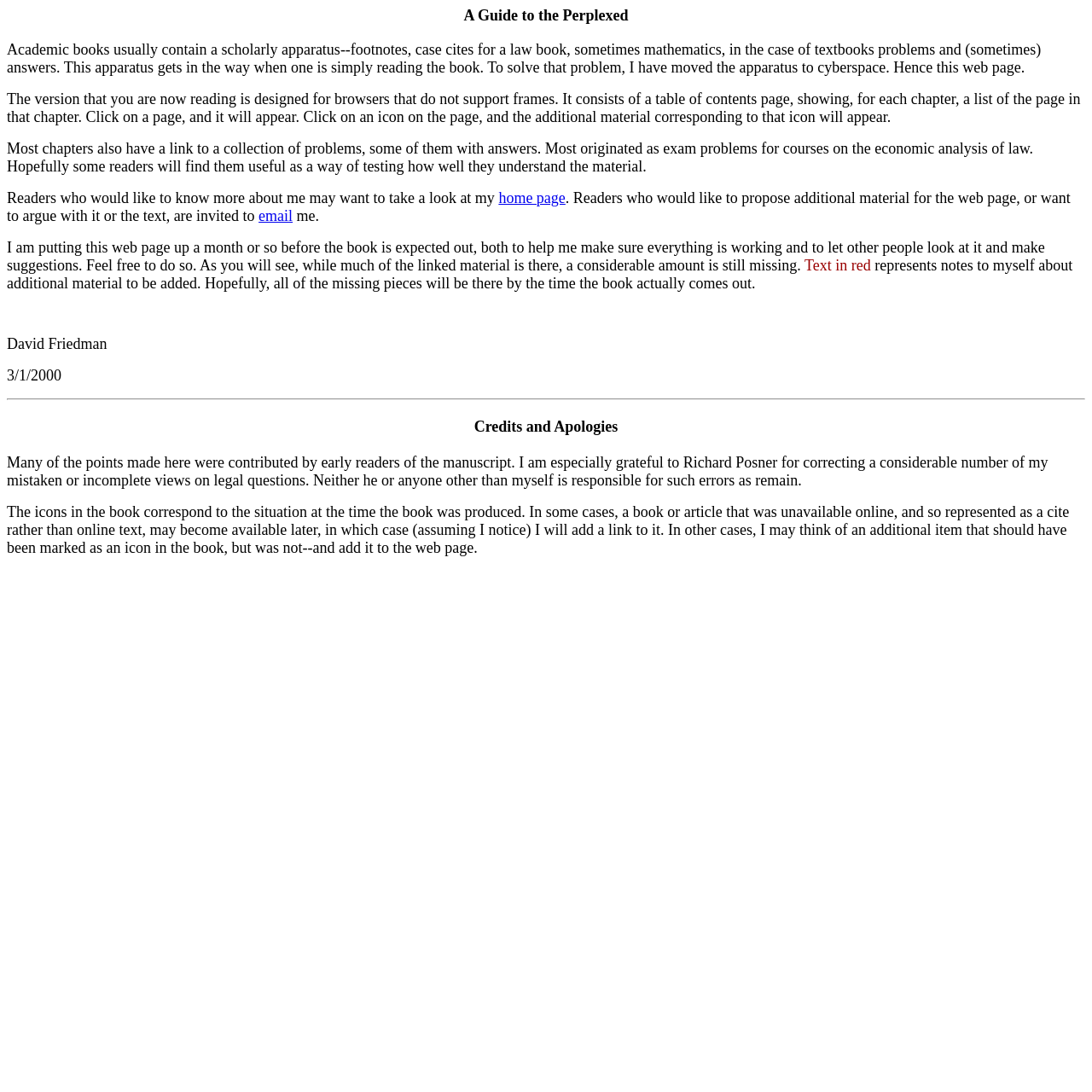Show the bounding box coordinates for the HTML element described as: "home page".

[0.457, 0.175, 0.518, 0.188]